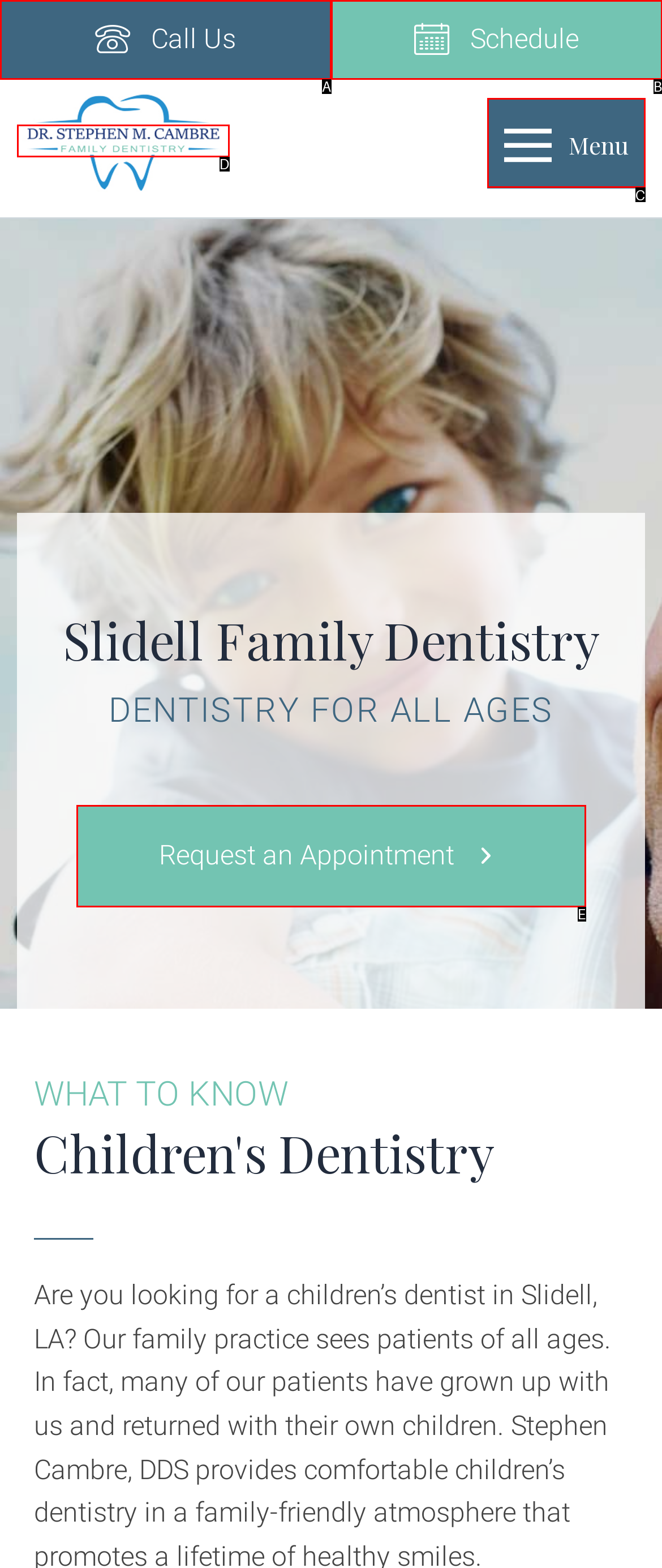Match the HTML element to the description: Request an Appointment. Answer with the letter of the correct option from the provided choices.

E